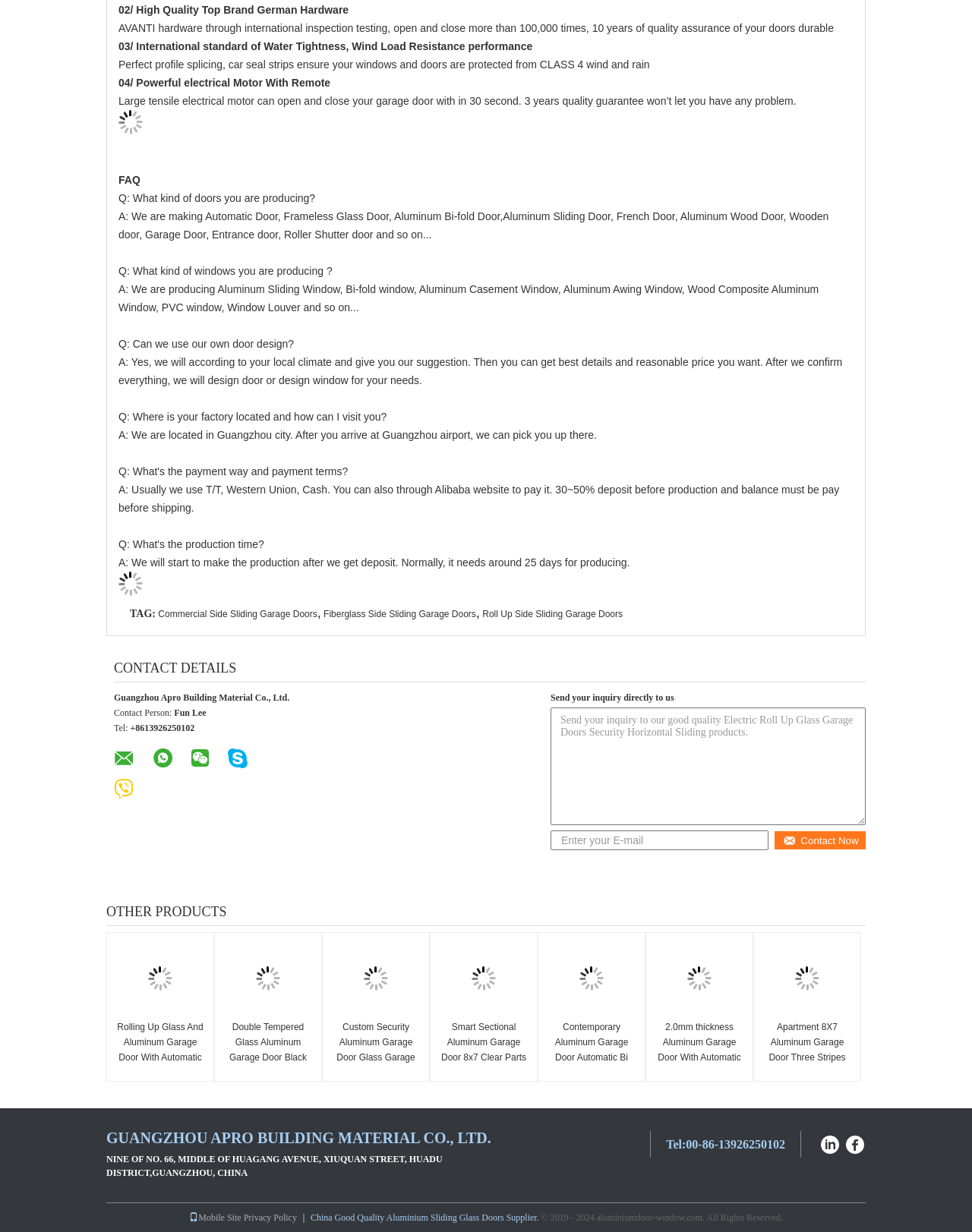What kind of doors does the company produce?
Please give a detailed and thorough answer to the question, covering all relevant points.

Based on the FAQ section, the company produces various types of doors, including Automatic Door, Frameless Glass Door, Aluminum Bi-fold Door, Aluminum Sliding Door, French Door, Aluminum Wood Door, Wooden door, Garage Door, Entrance door, and Roller Shutter door.